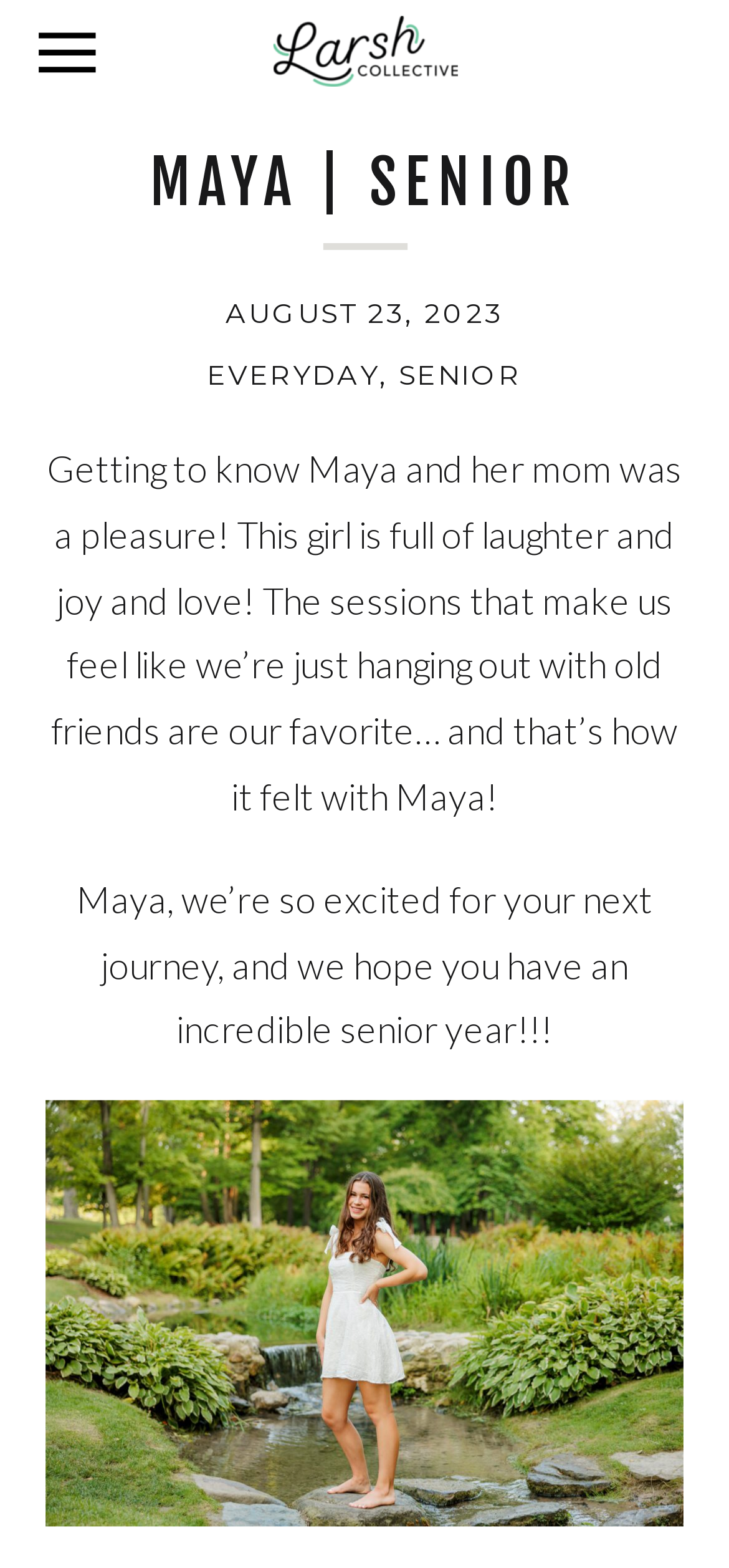Give a succinct answer to this question in a single word or phrase: 
What is the date mentioned in the webpage?

August 23, 2023